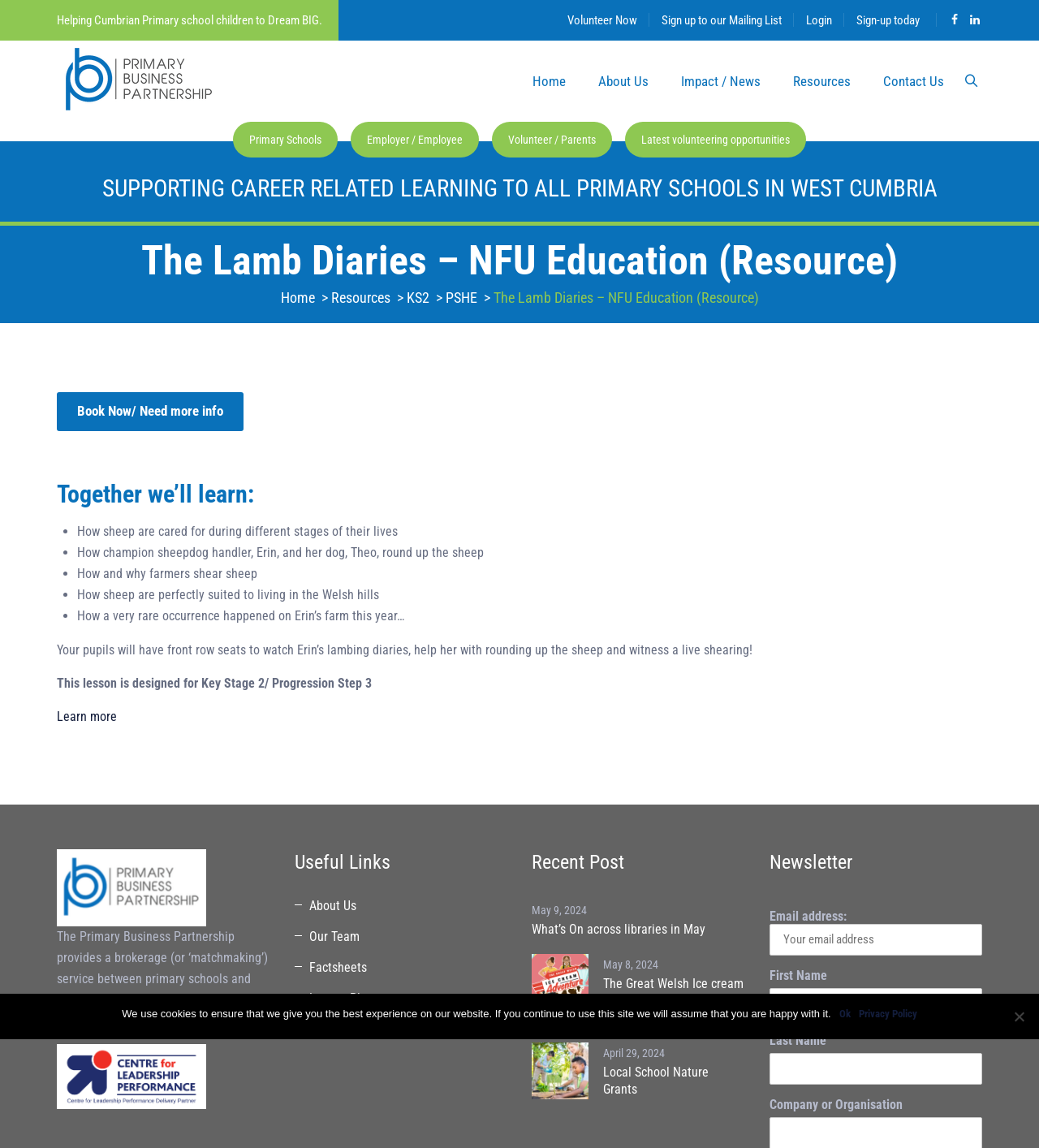What is the purpose of the Primary Business Partnership?
Can you give a detailed and elaborate answer to the question?

Based on the webpage, the Primary Business Partnership provides a brokerage (or ‘matchmaking’) service between primary schools and businesses in the Allerdale and Copeland areas, as stated in the text 'The Primary Business Partnership provides a brokerage (or ‘matchmaking’) service between primary schools and businesses in the Allerdale and Copeland areas.'